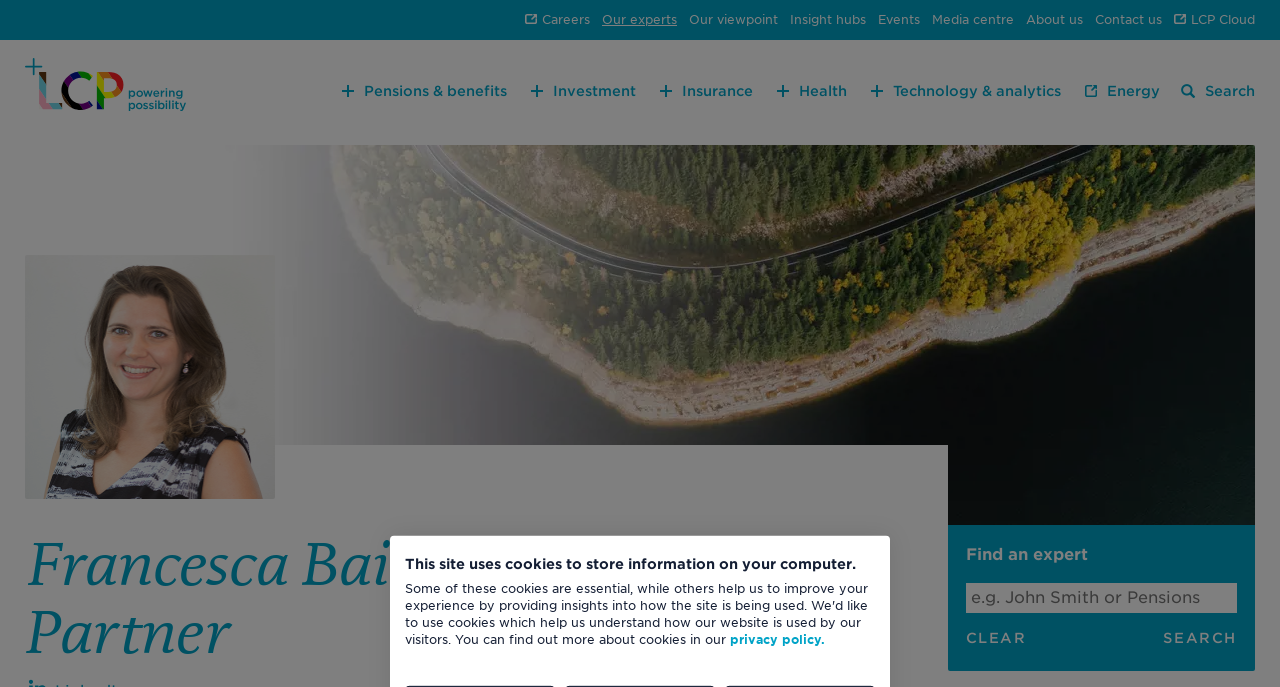Identify the bounding box coordinates necessary to click and complete the given instruction: "log in to LCP cloud".

[0.41, 0.007, 0.461, 0.052]